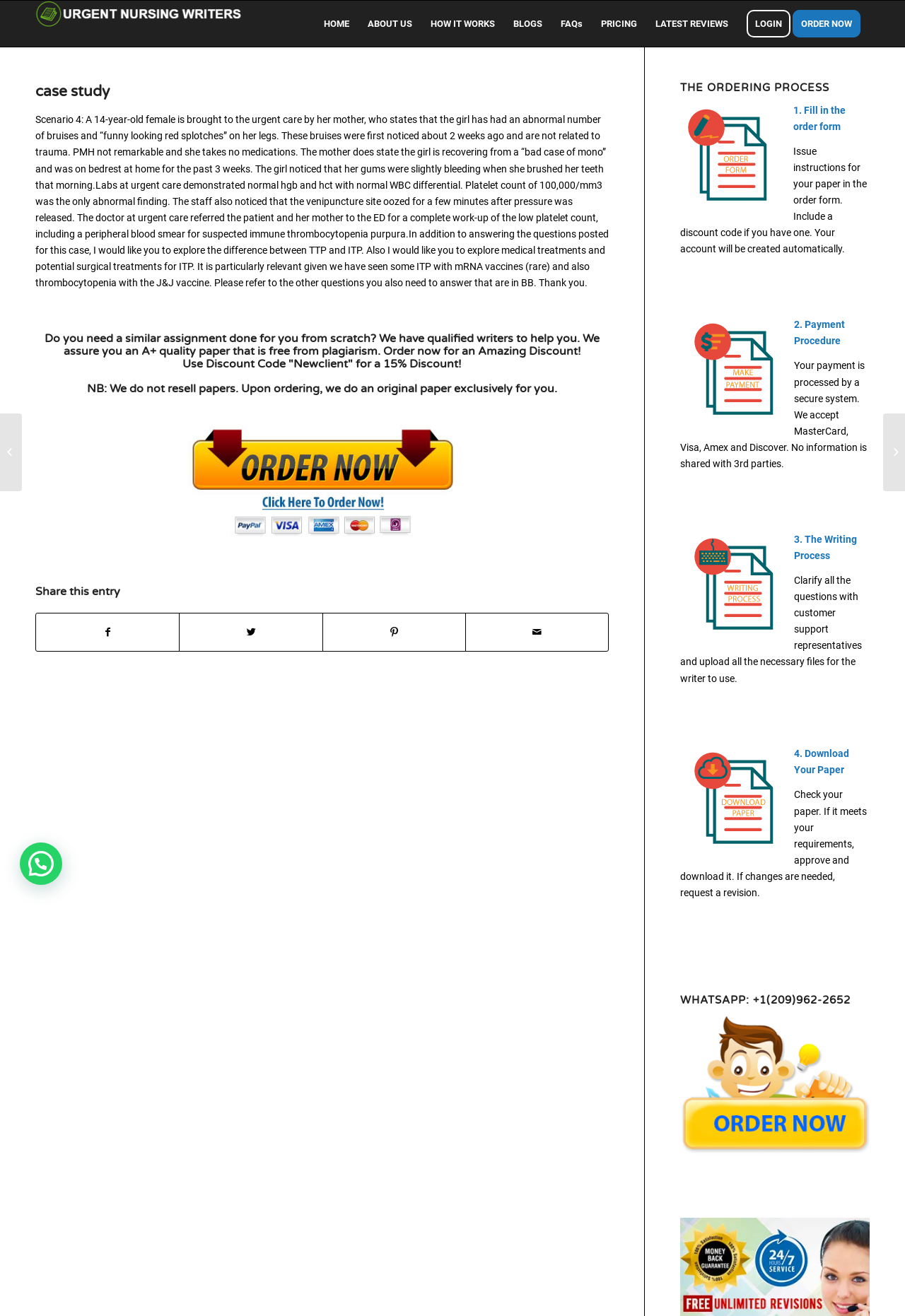Based on the image, please respond to the question with as much detail as possible:
How many steps are involved in the ordering process?

I counted the steps by looking at the headings and static text in the section titled 'THE ORDERING PROCESS', which outlines 4 steps: filling in the order form, payment procedure, the writing process, and downloading the paper.